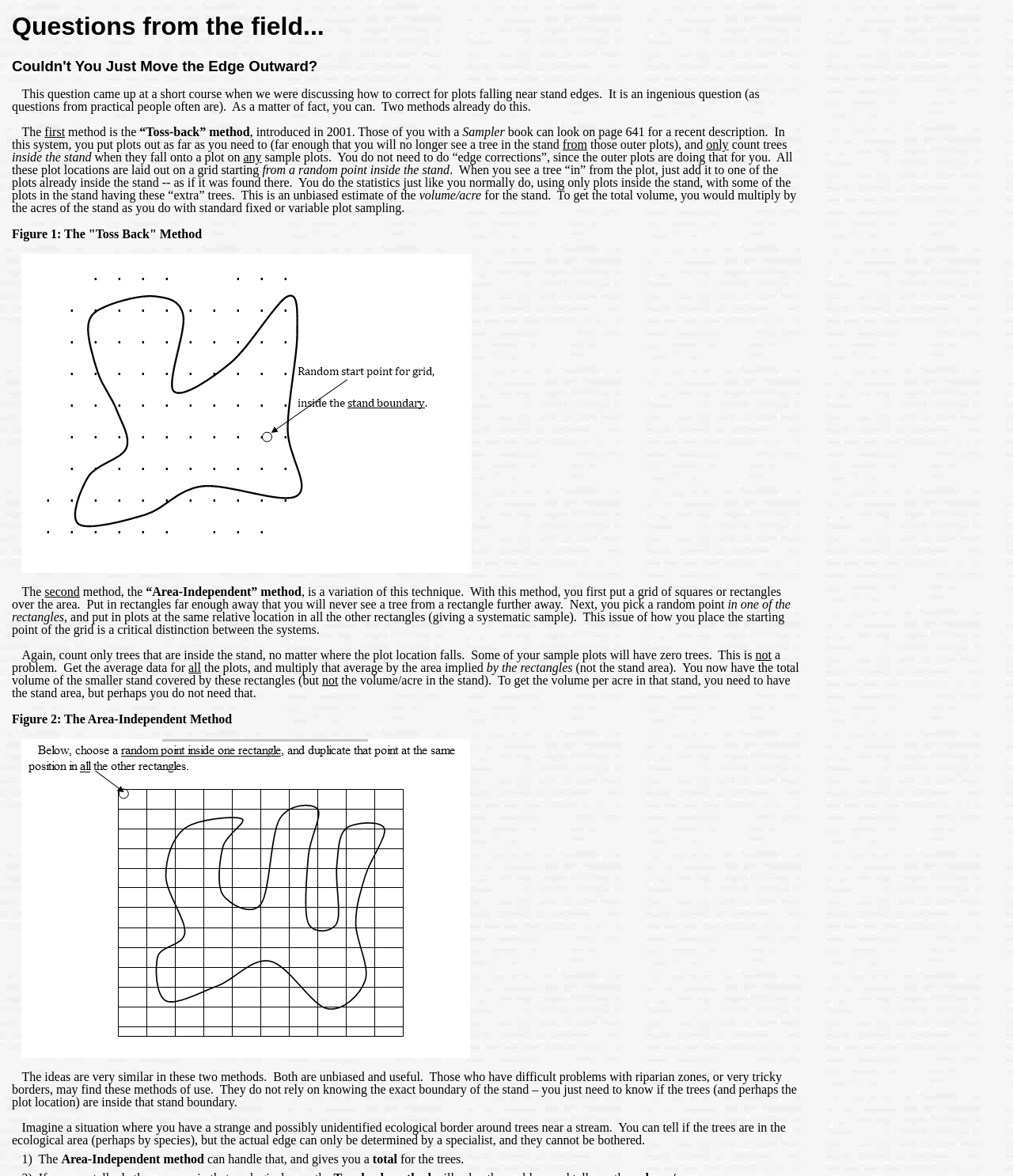What is the advantage of the Area-Independent method?
Based on the visual content, answer with a single word or a brief phrase.

can handle unknown boundaries